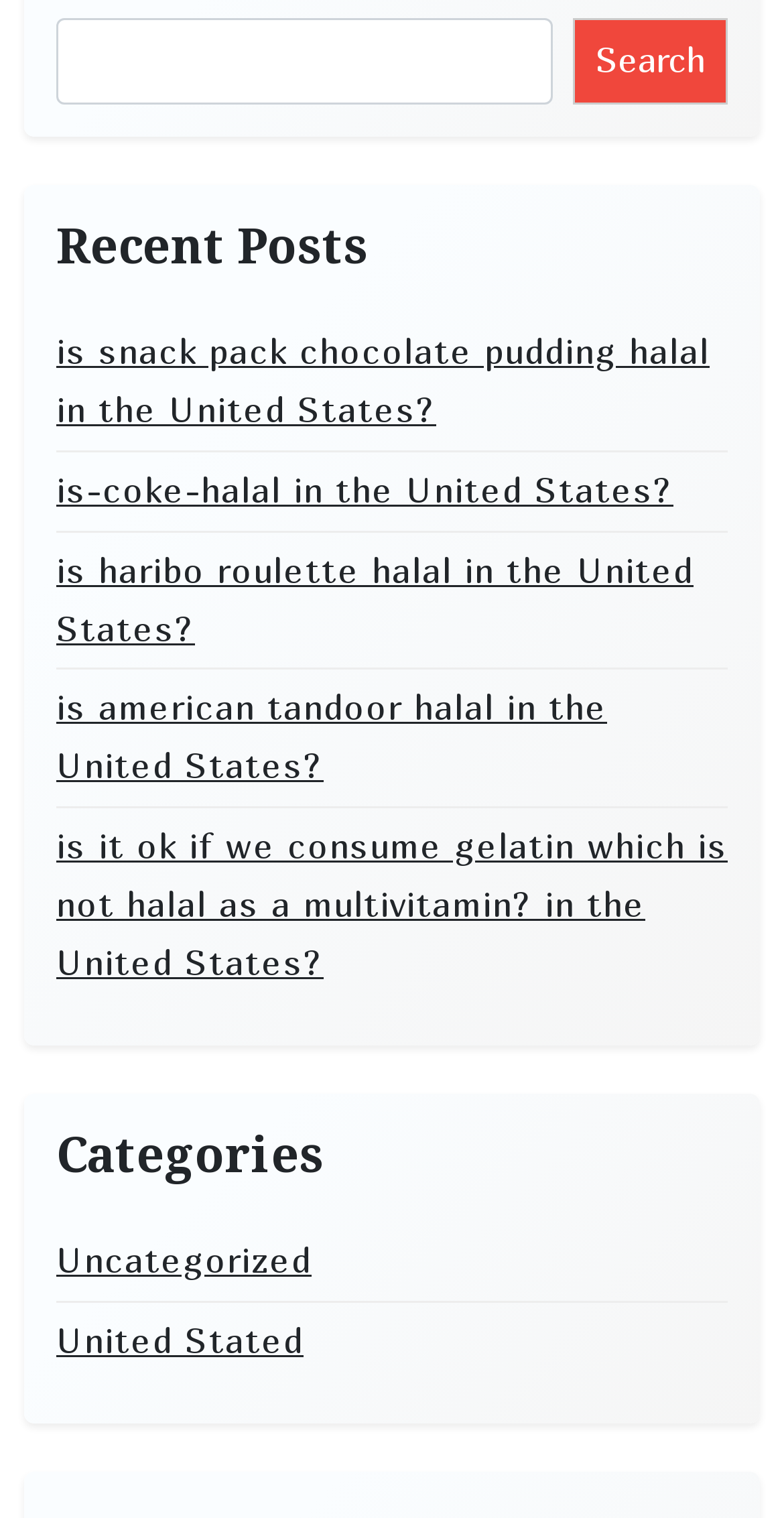What is the topic of the first recent post?
Look at the screenshot and give a one-word or phrase answer.

Halal chocolate pudding